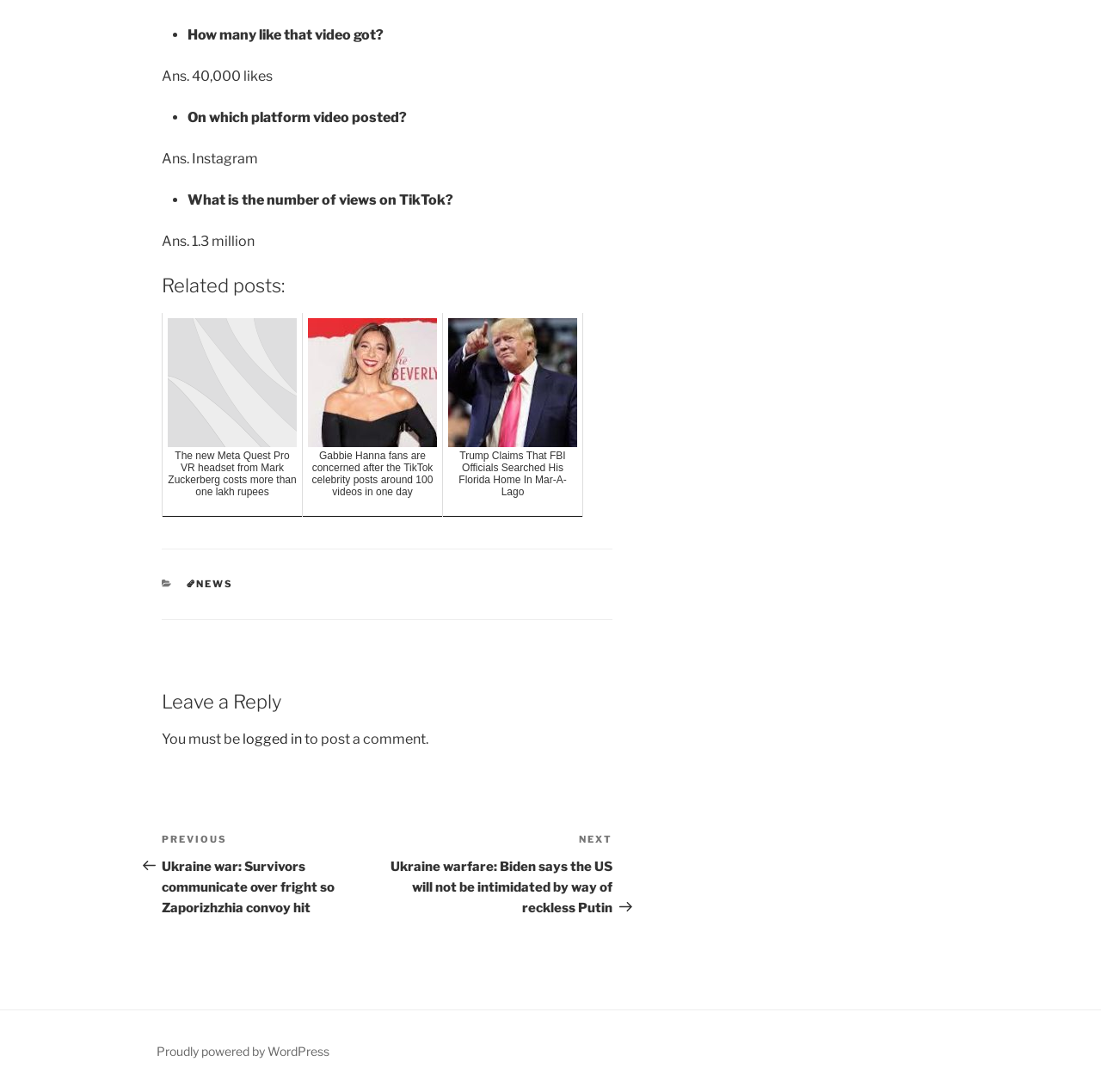What is the number of views on TikTok?
Please ensure your answer to the question is detailed and covers all necessary aspects.

The answer can be found in the third question-answer pair on the webpage, where it is stated that 'What is the number of views on TikTok?' and the answer is 'Ans. 1.3 million'.